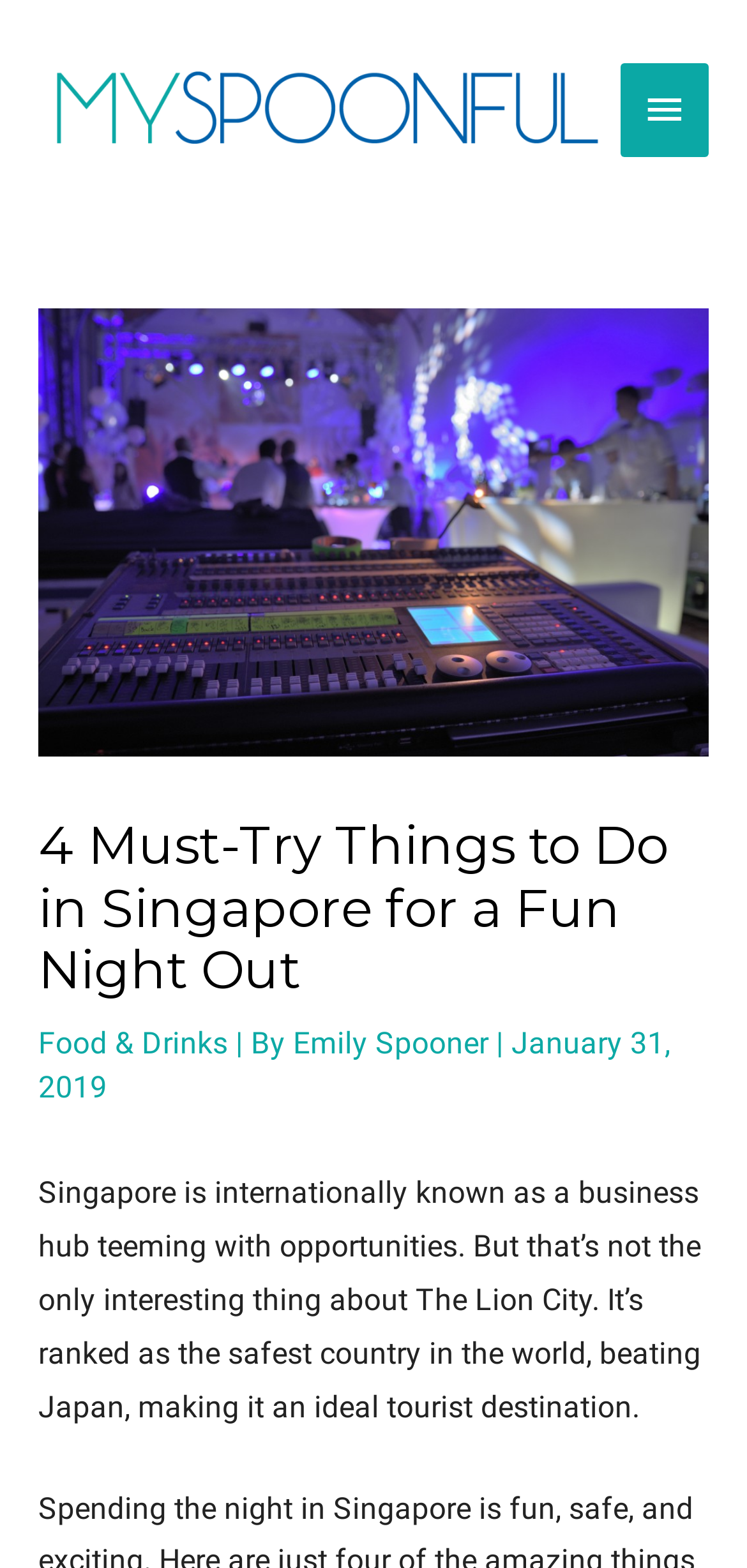What is the date of the article?
Using the image as a reference, give a one-word or short phrase answer.

January 31, 2019